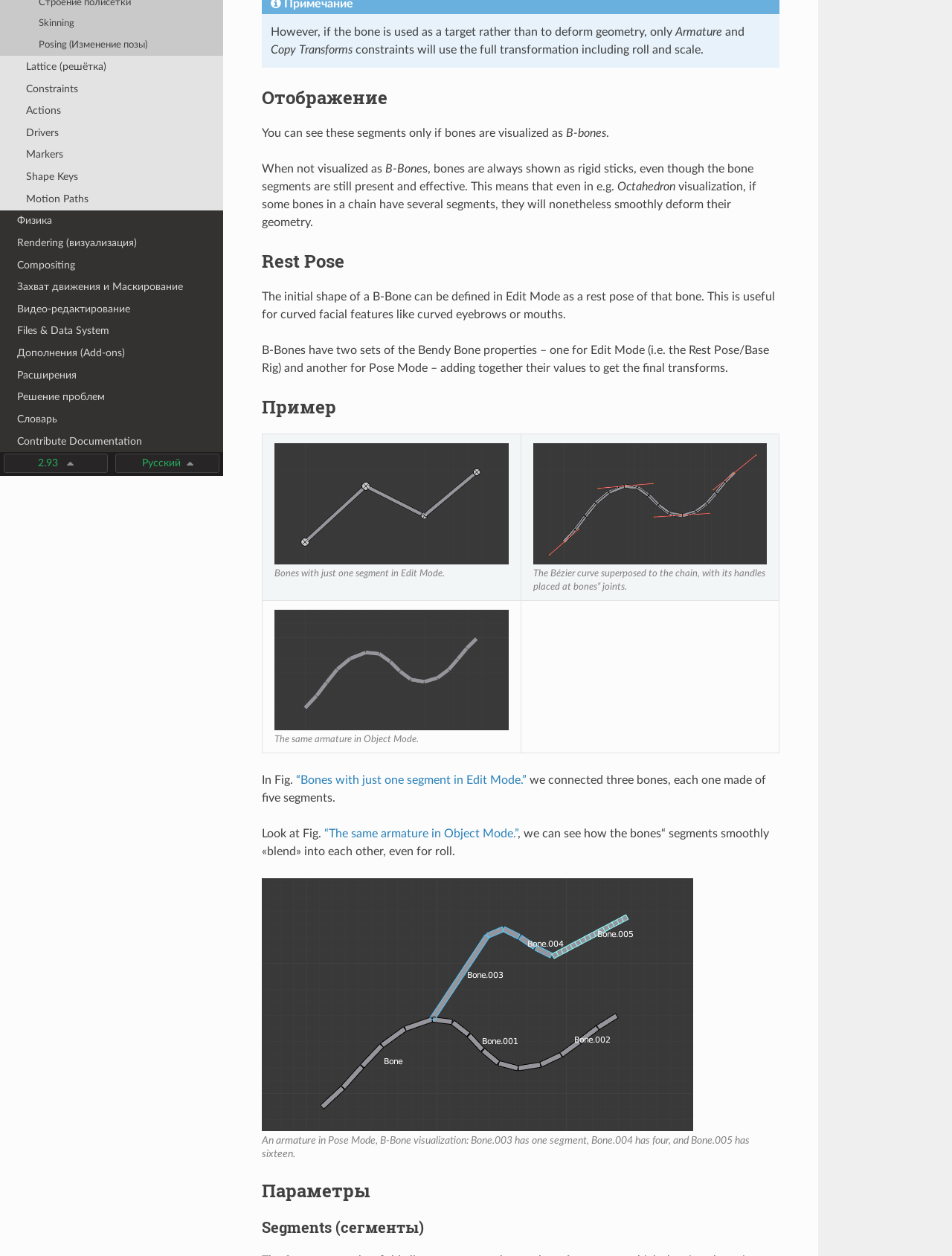Based on the element description: "Решение проблем", identify the bounding box coordinates for this UI element. The coordinates must be four float numbers between 0 and 1, listed as [left, top, right, bottom].

[0.0, 0.308, 0.234, 0.325]